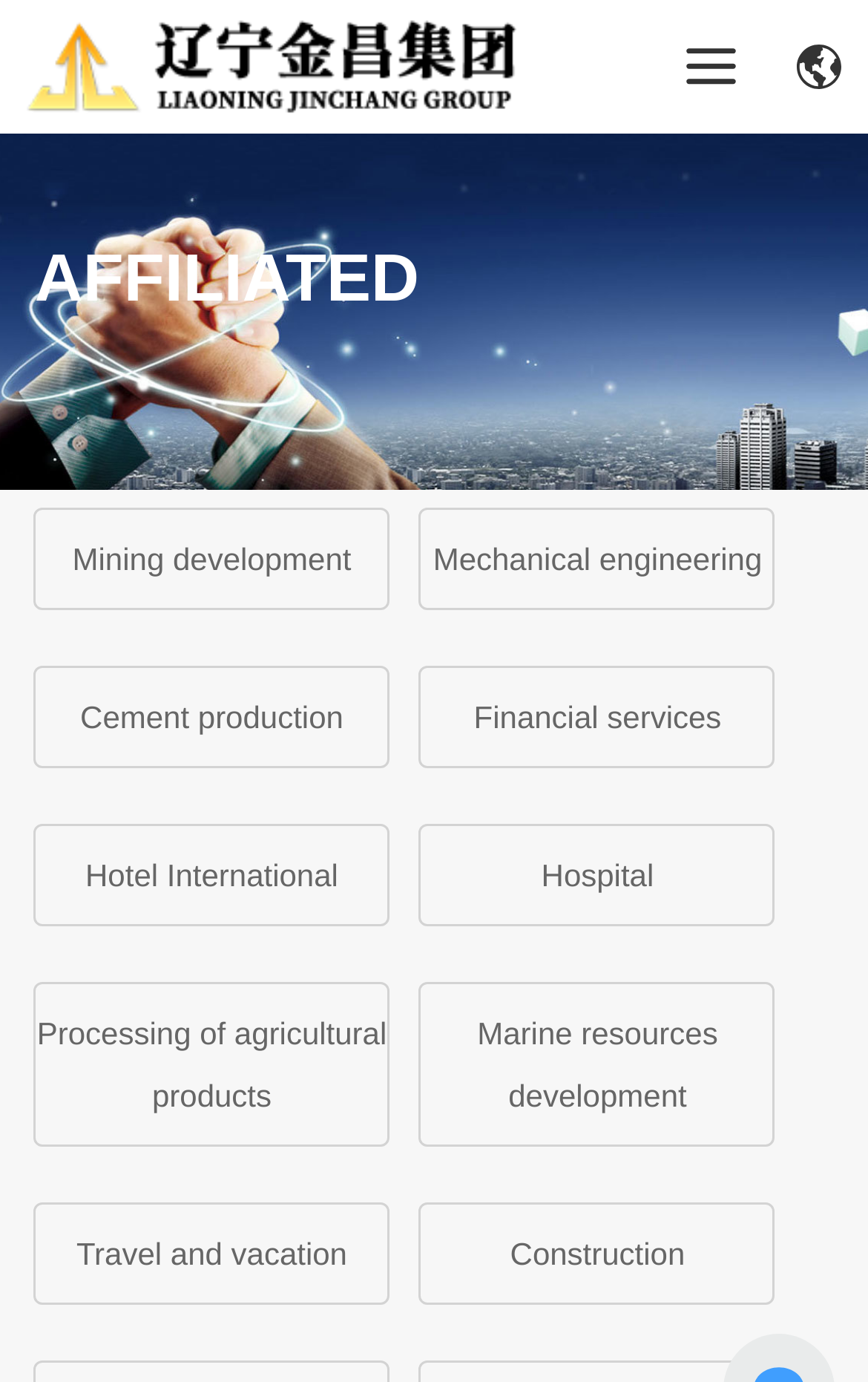How many images are there on the webpage?
Based on the screenshot, provide a one-word or short-phrase response.

3